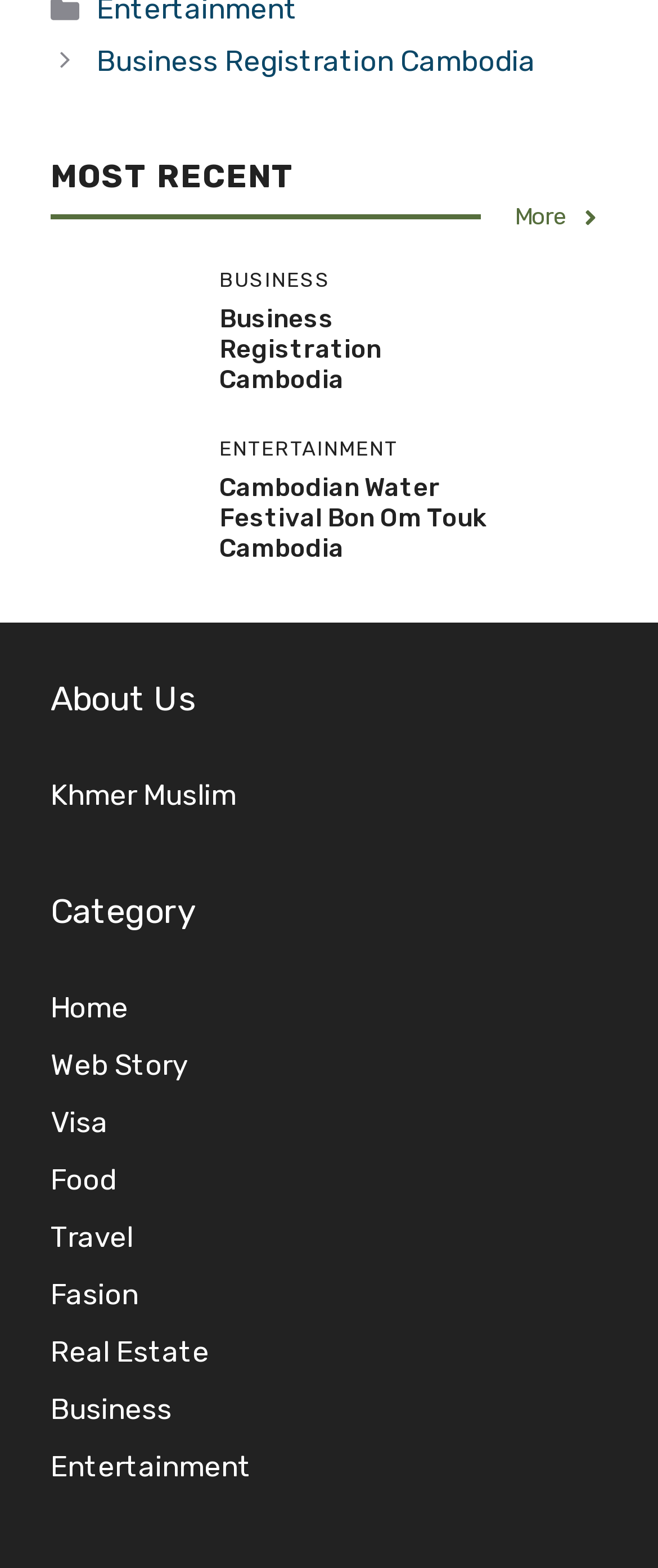Consider the image and give a detailed and elaborate answer to the question: 
What is the category of the post 'Business Registration Cambodia'?

The post 'Business Registration Cambodia' is categorized under 'Business' because it is listed under the heading 'BUSINESS' and has a link with the same text.